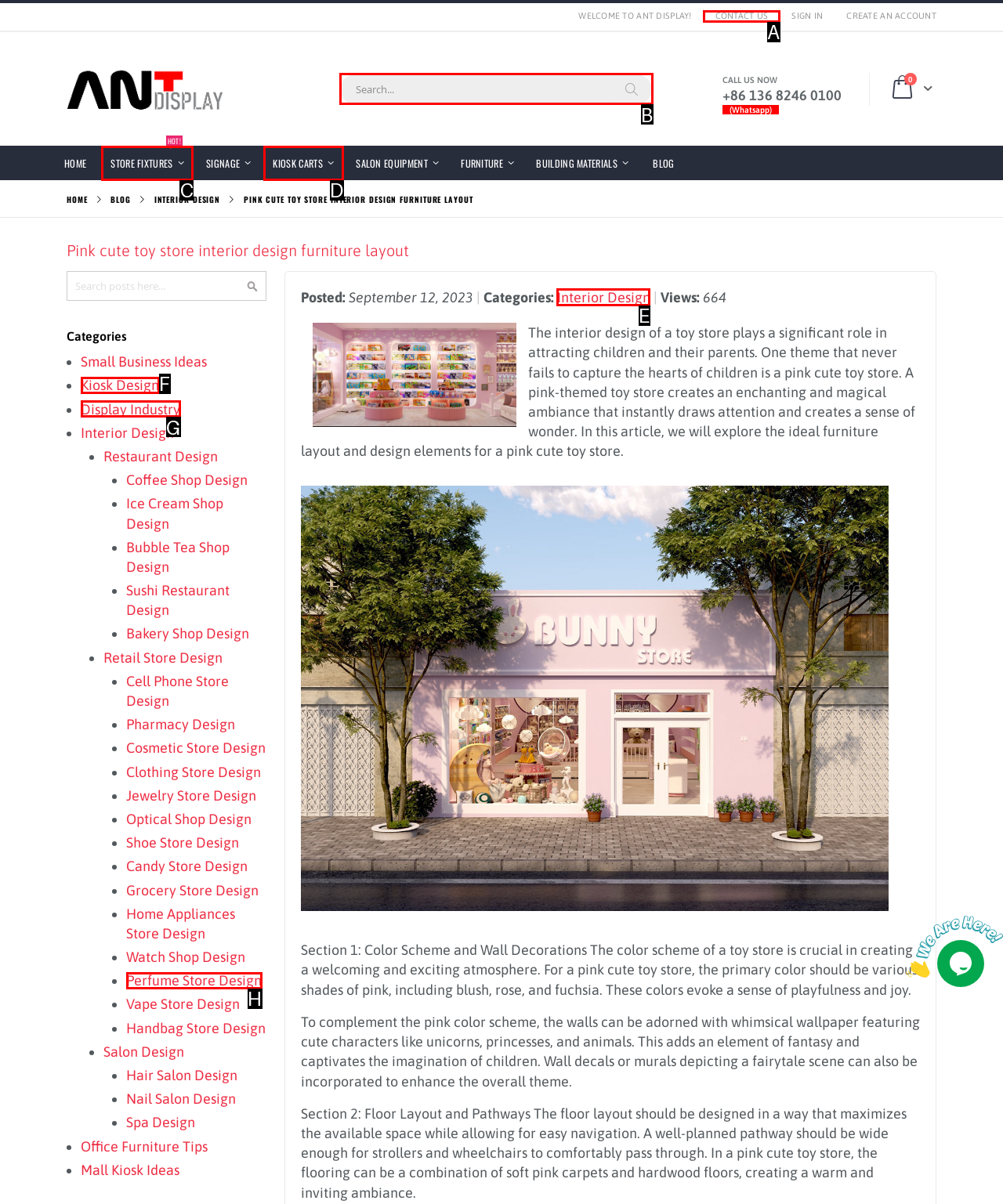Choose the HTML element that should be clicked to accomplish the task: Read the article about 'Interior Design'. Answer with the letter of the chosen option.

E